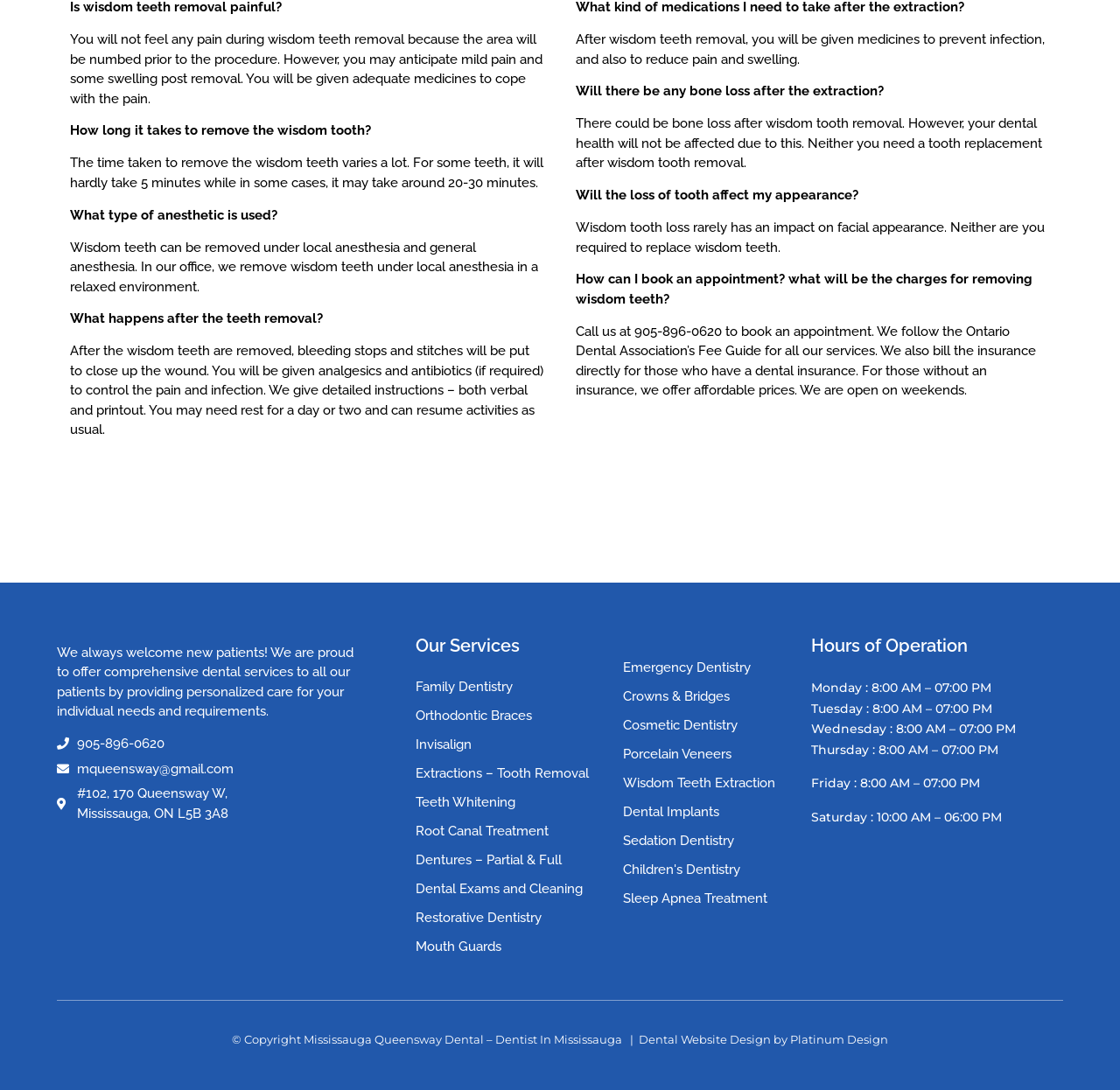Please find the bounding box coordinates of the clickable region needed to complete the following instruction: "Click the 'Wisdom Teeth Extraction' link to learn more about the service". The bounding box coordinates must consist of four float numbers between 0 and 1, i.e., [left, top, right, bottom].

[0.556, 0.71, 0.701, 0.727]